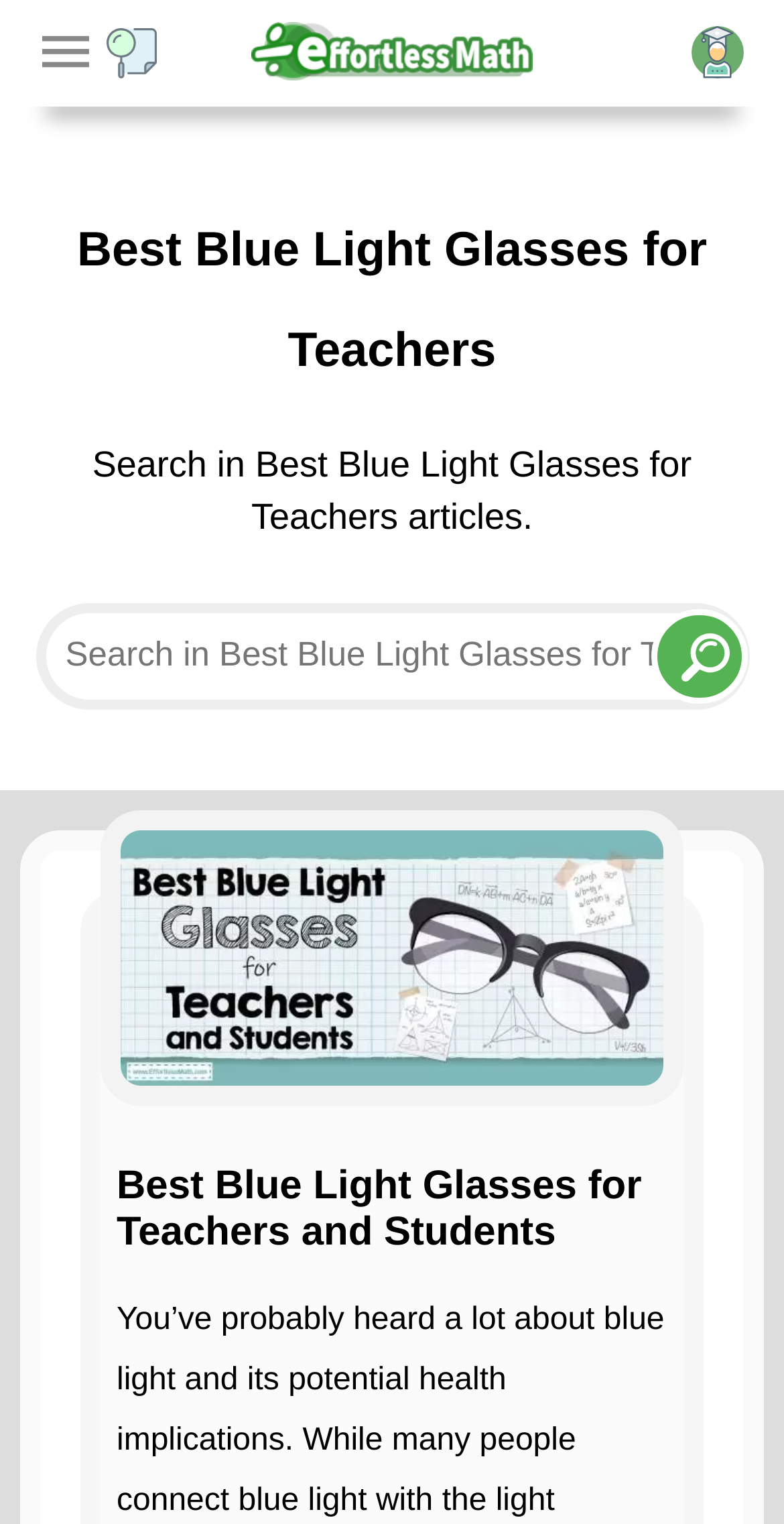What is the purpose of the search bar?
Please provide a detailed and thorough answer to the question.

The search bar is located below the main heading, and it has a placeholder text 'Search in Best Blue Light Glasses for Teachers articles.' This suggests that the search bar is intended to search for articles related to the topic of blue light glasses for teachers.